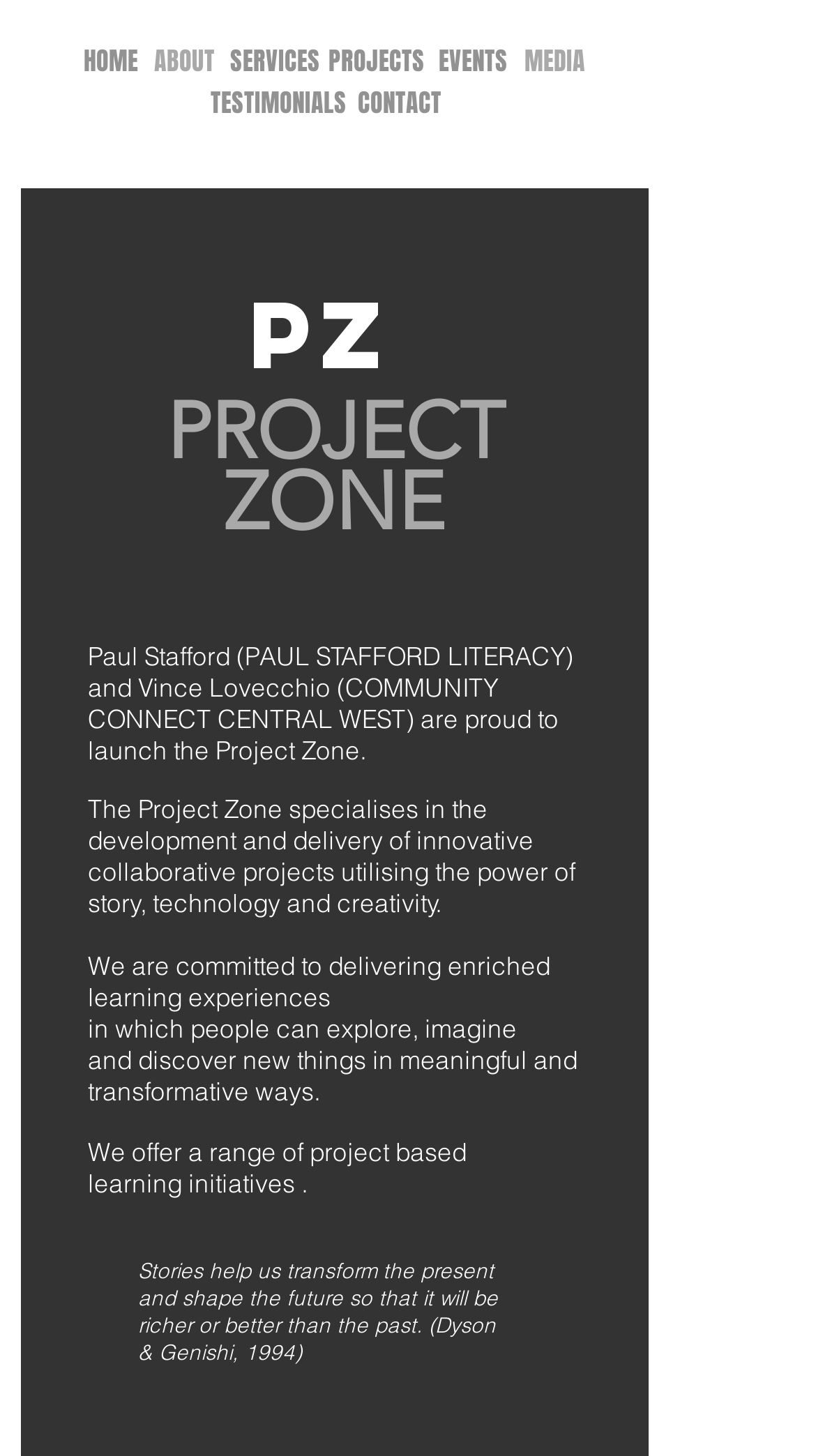Please mark the clickable region by giving the bounding box coordinates needed to complete this instruction: "Go to SERVICES".

[0.282, 0.029, 0.392, 0.055]